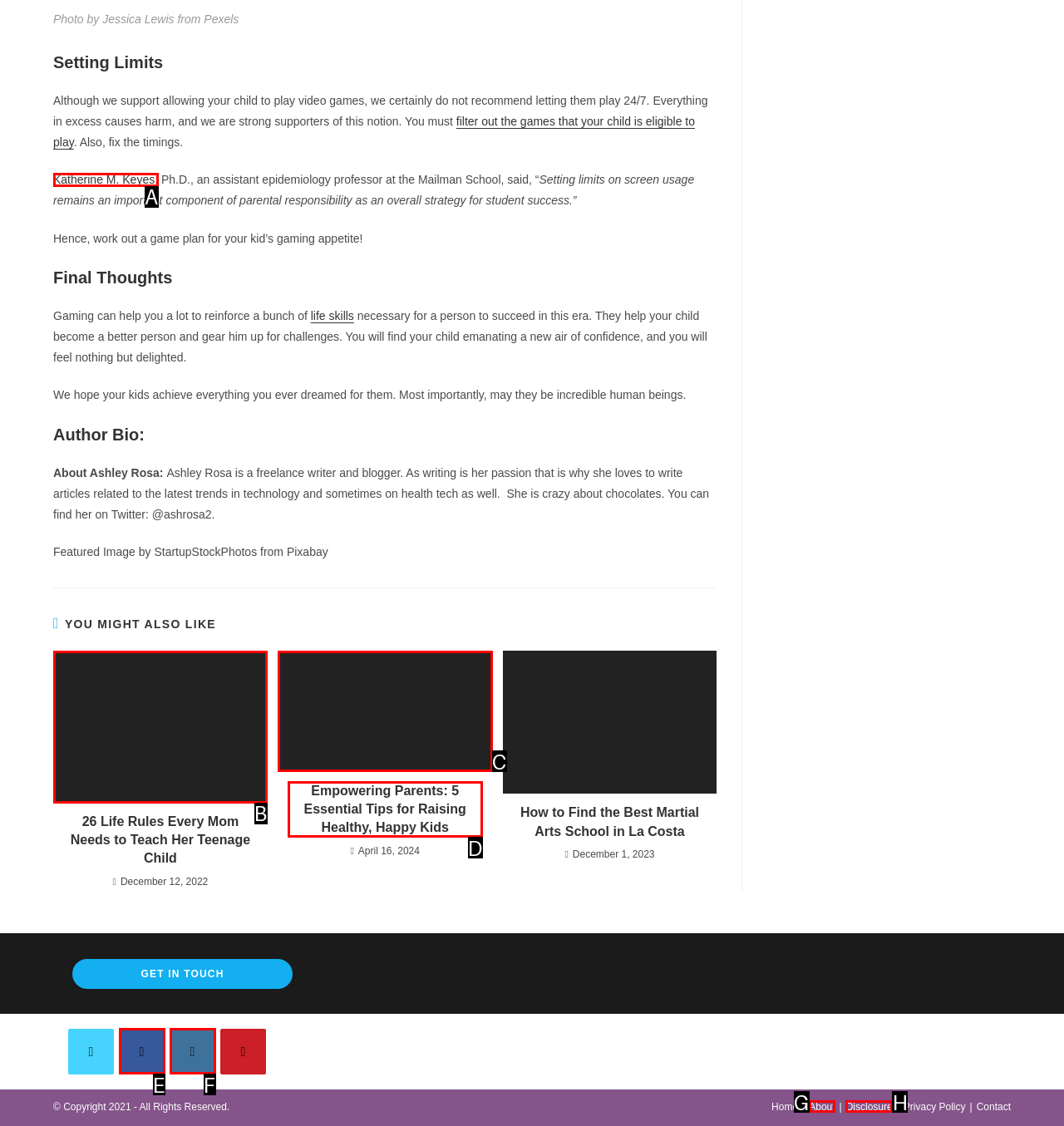Choose the correct UI element to click for this task: Read more about the article 26 Life Rules Every Mom Needs to Teach Her Teenage Child Answer using the letter from the given choices.

B